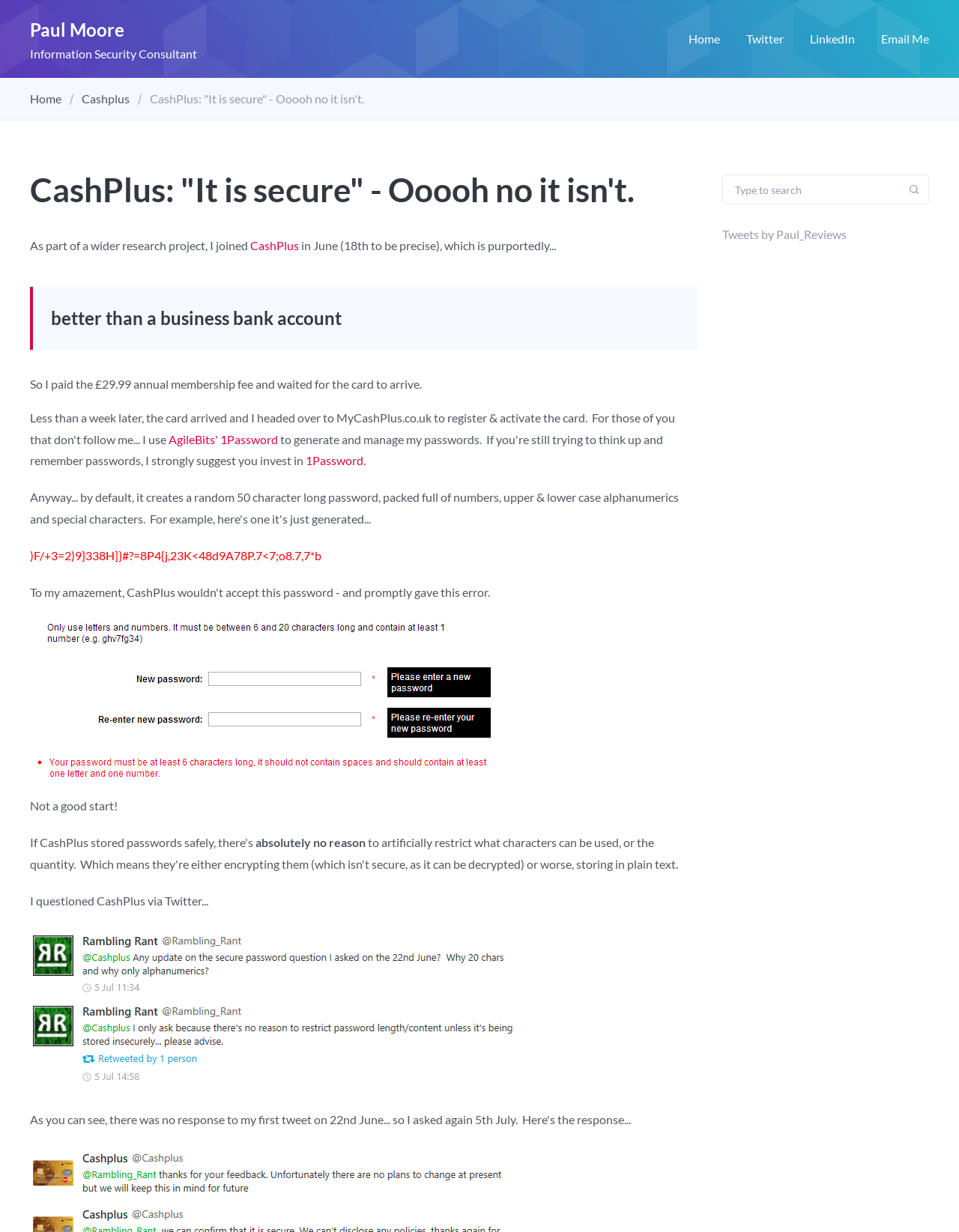What is CashPlus?
Please look at the screenshot and answer in one word or a short phrase.

A business bank account alternative